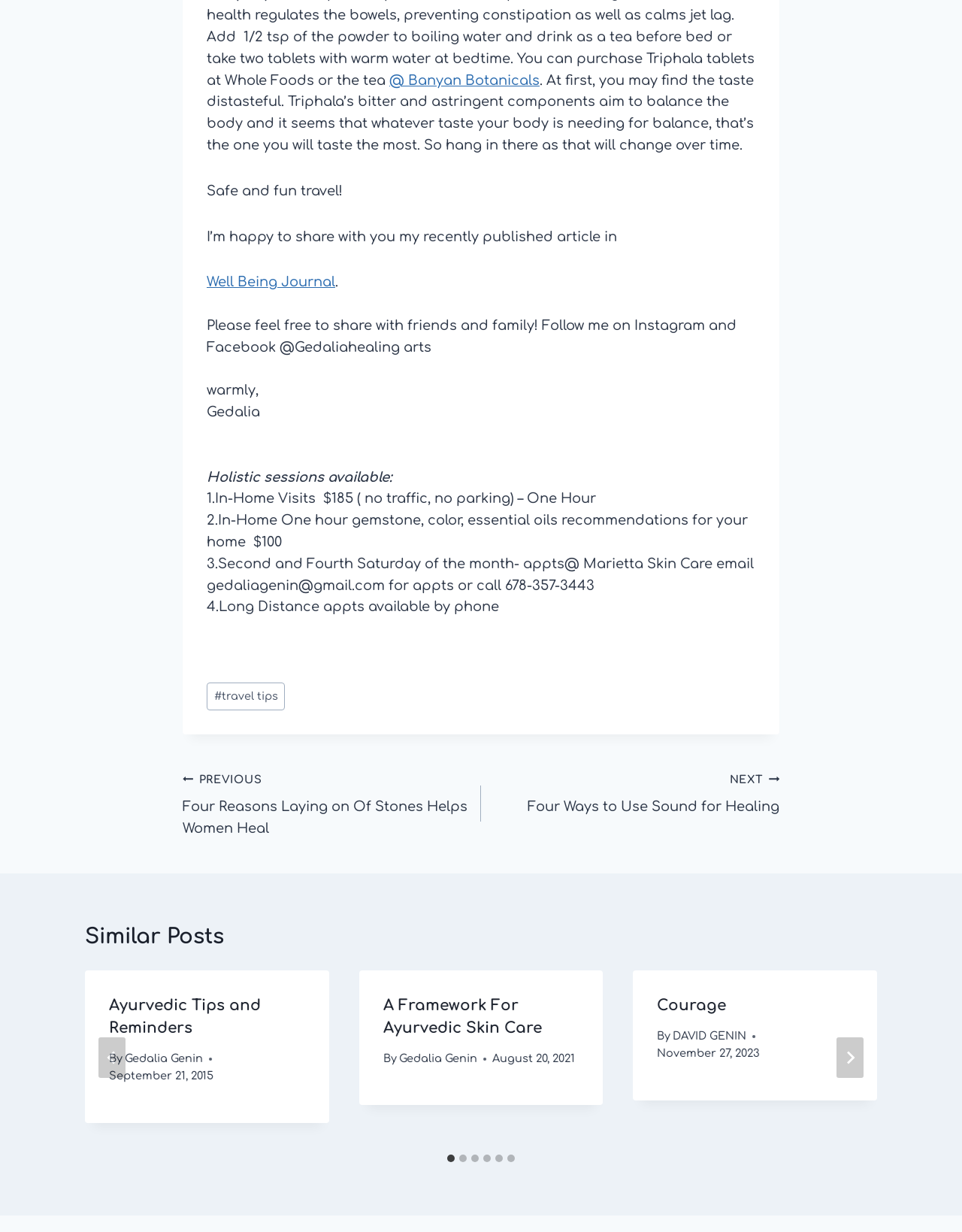Locate the bounding box coordinates of the area you need to click to fulfill this instruction: 'Click on the 'PREVIOUS Four Reasons Laying on Of Stones Helps Women Heal' link'. The coordinates must be in the form of four float numbers ranging from 0 to 1: [left, top, right, bottom].

[0.19, 0.623, 0.5, 0.682]